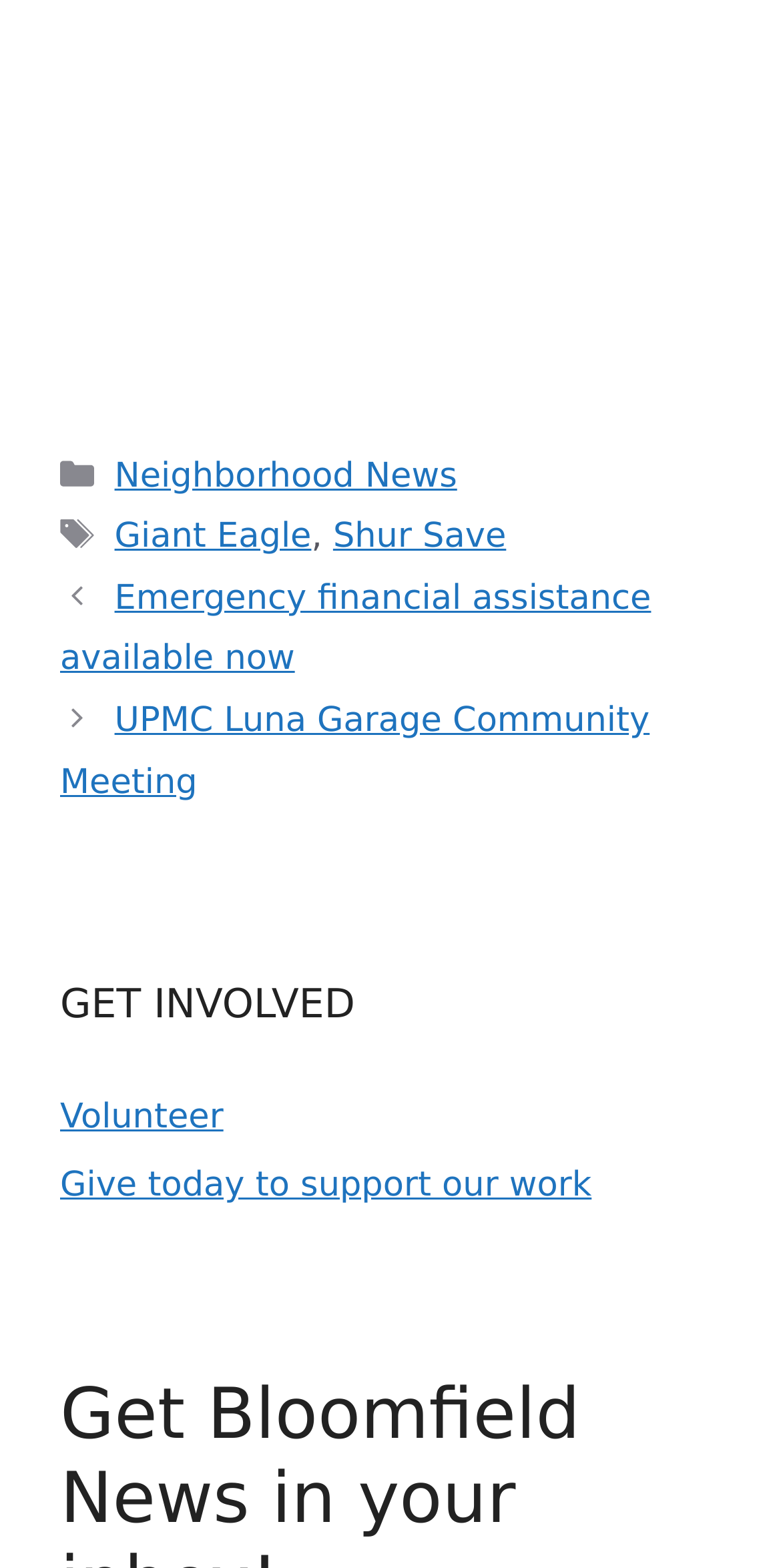What is the title of the section above 'Volunteer'?
We need a detailed and exhaustive answer to the question. Please elaborate.

I looked at the section above the 'Volunteer' link and found the heading 'GET INVOLVED'.